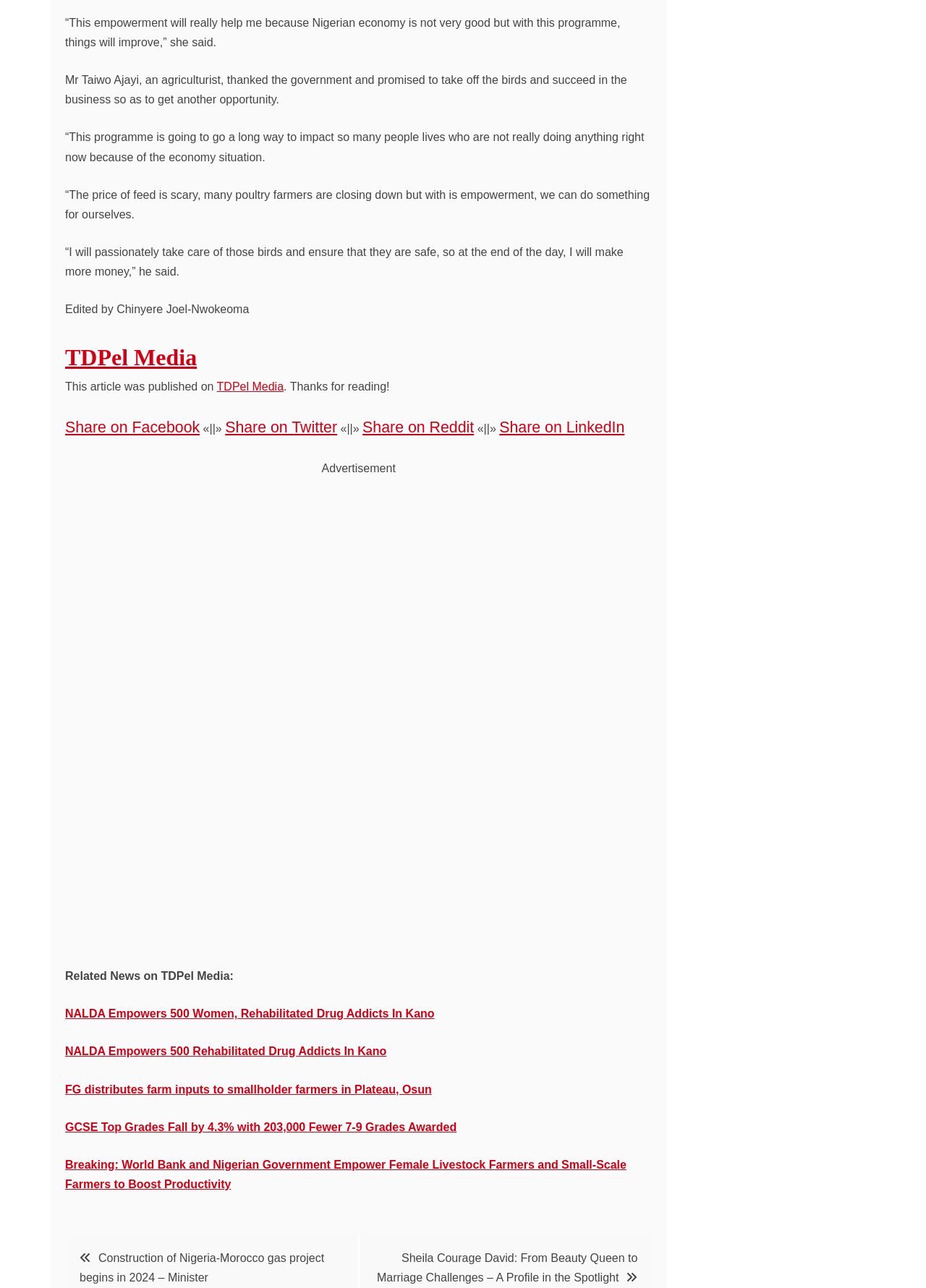Provide the bounding box coordinates of the HTML element described by the text: "TDPel Media". The coordinates should be in the format [left, top, right, bottom] with values between 0 and 1.

[0.234, 0.295, 0.306, 0.305]